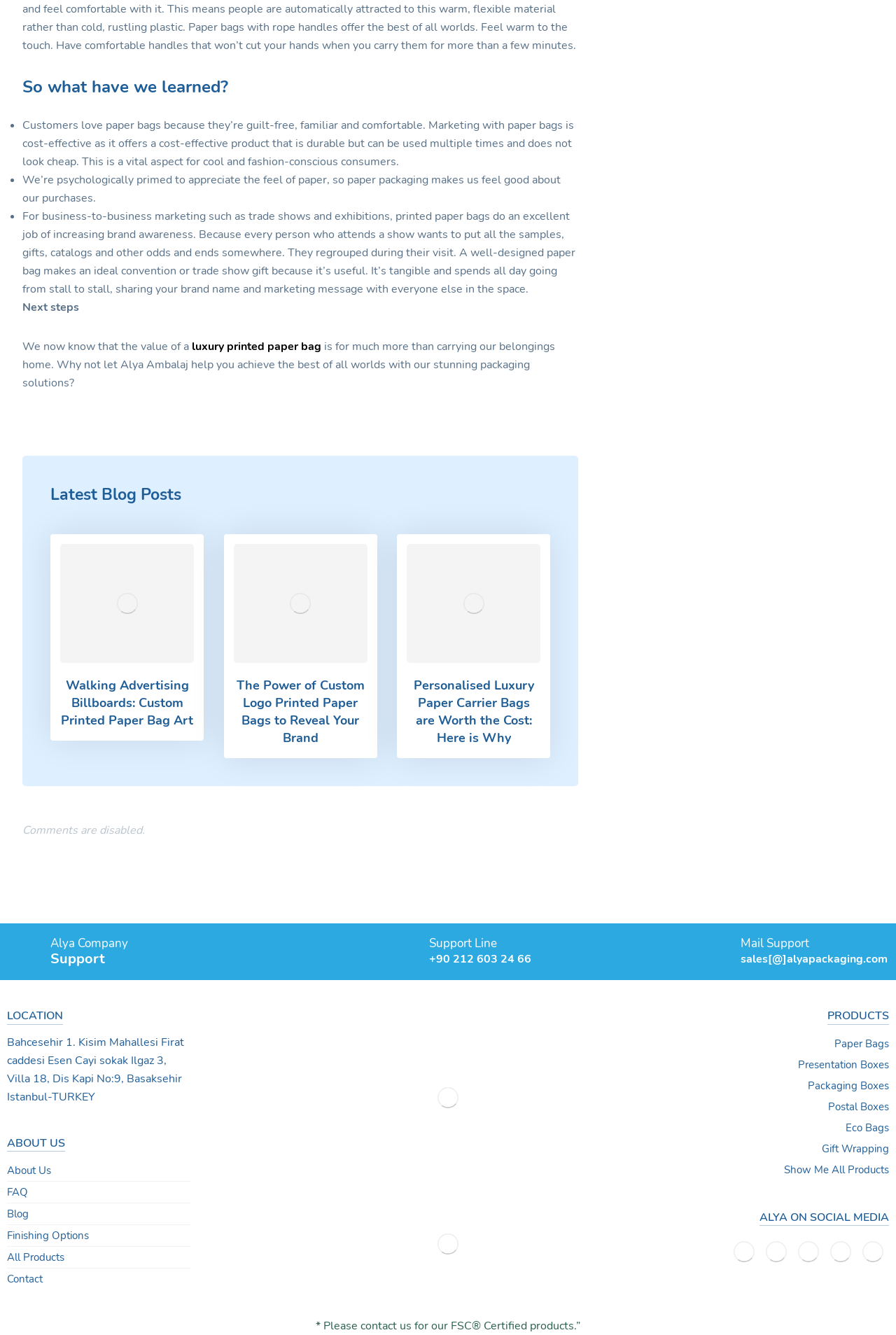Can you provide the bounding box coordinates for the element that should be clicked to implement the instruction: "Learn more about the company's location"?

[0.008, 0.775, 0.205, 0.827]